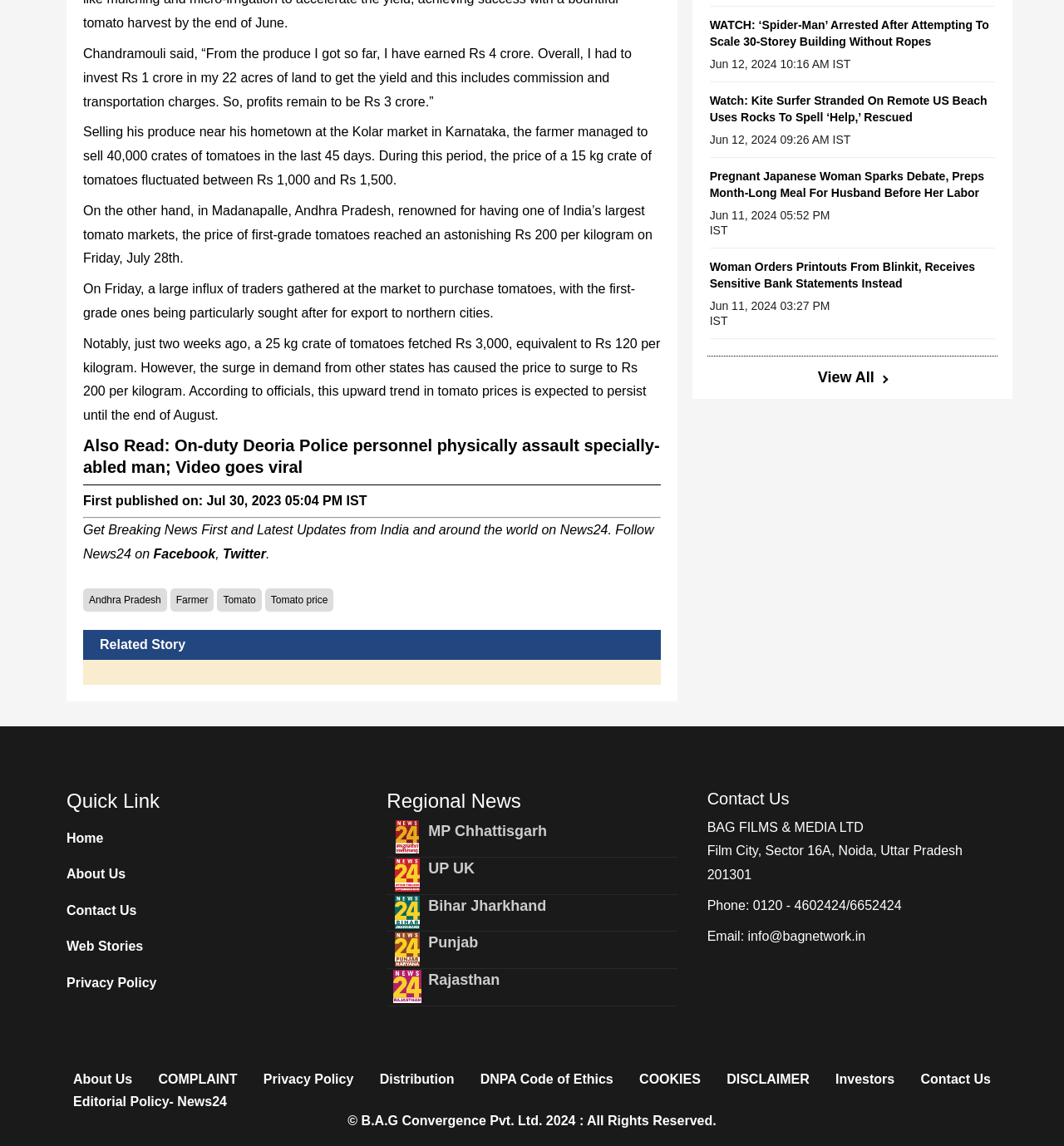Can you provide the bounding box coordinates for the element that should be clicked to implement the instruction: "Watch the video of the Spider-Man arrested"?

[0.667, 0.016, 0.93, 0.049]